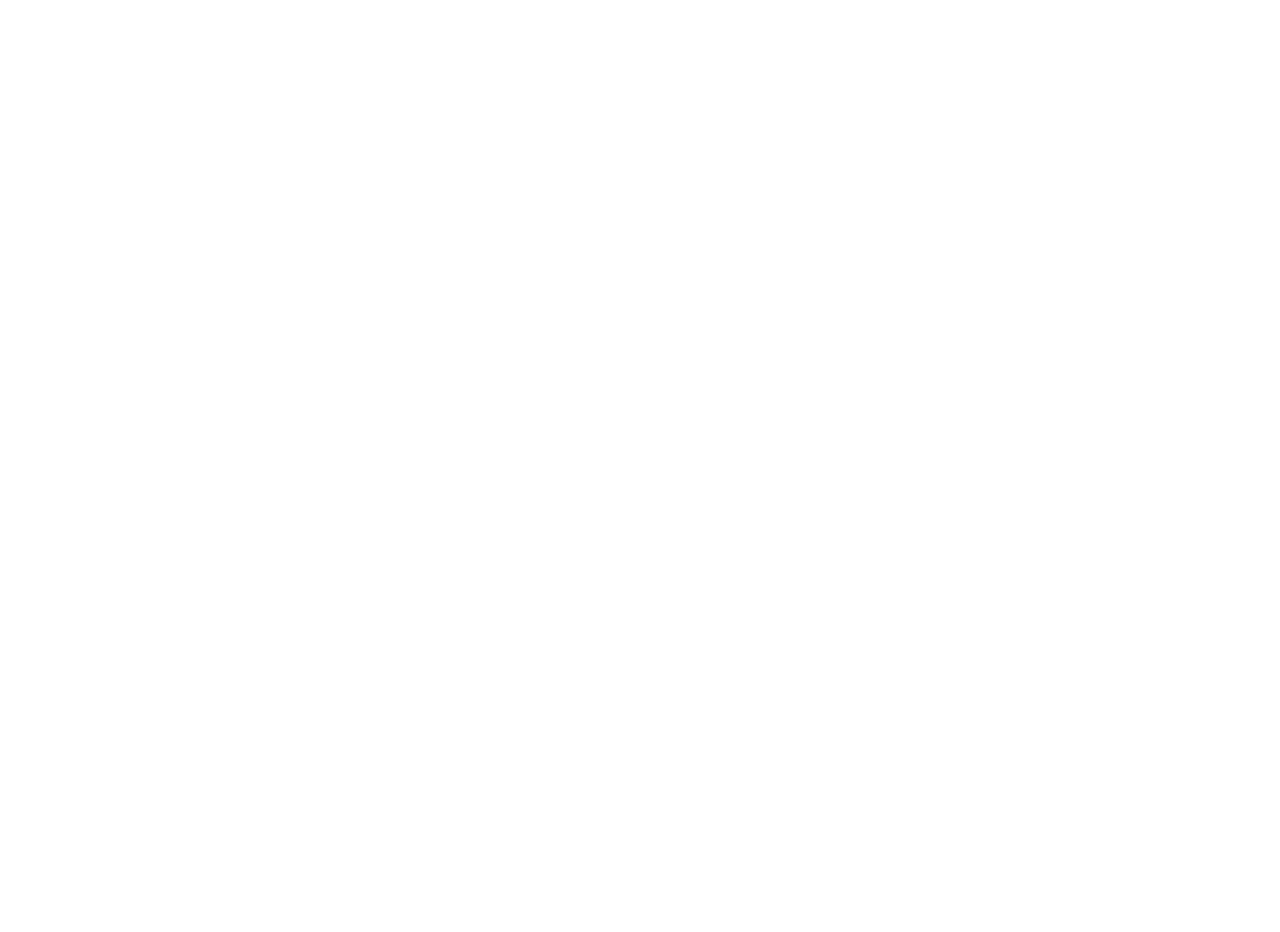Please predict the bounding box coordinates of the element's region where a click is necessary to complete the following instruction: "Read about the affiliate disclaimer". The coordinates should be represented by four float numbers between 0 and 1, i.e., [left, top, right, bottom].

[0.734, 0.629, 0.874, 0.649]